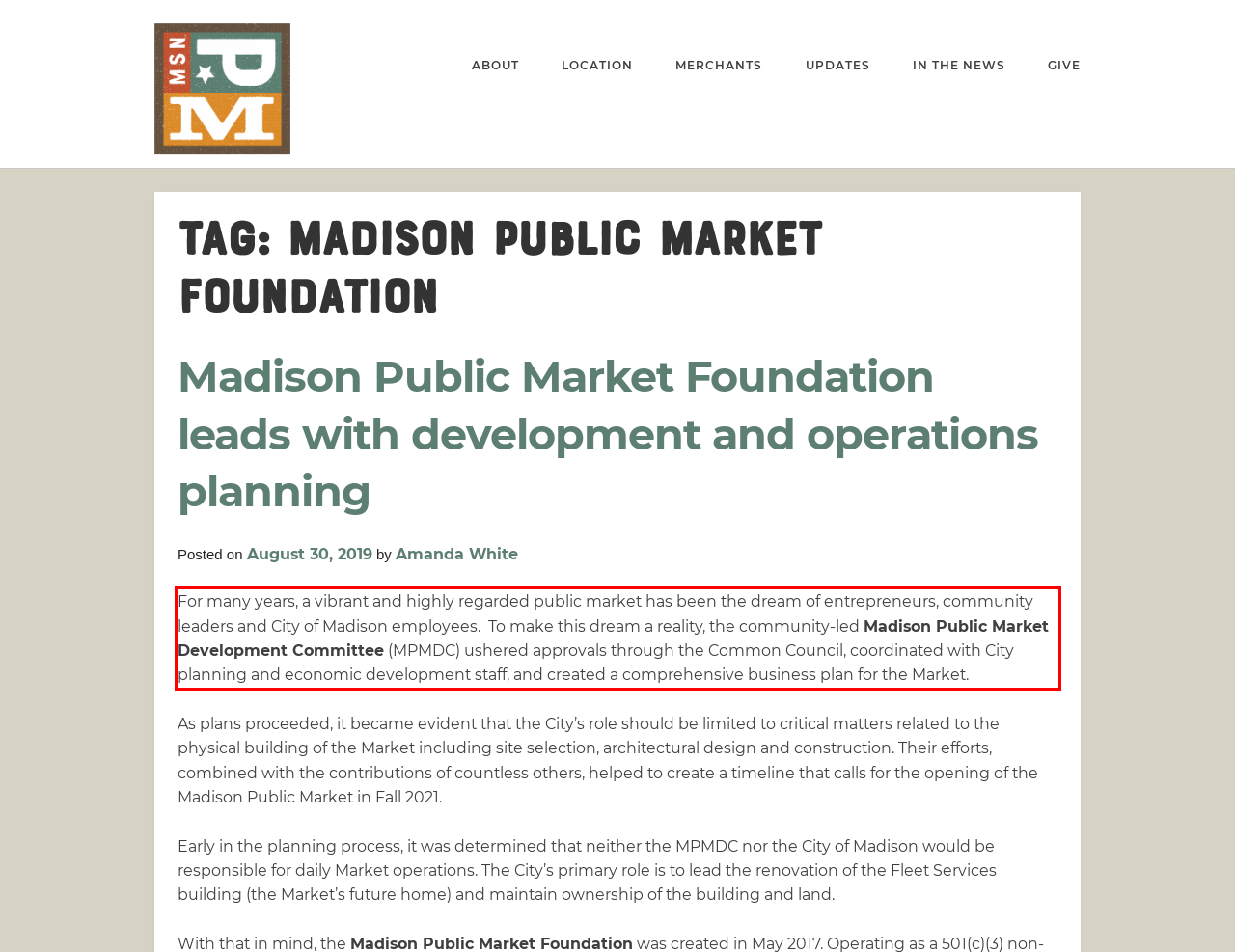You are given a webpage screenshot with a red bounding box around a UI element. Extract and generate the text inside this red bounding box.

For many years, a vibrant and highly regarded public market has been the dream of entrepreneurs, community leaders and City of Madison employees. To make this dream a reality, the community-led Madison Public Market Development Committee (MPMDC) ushered approvals through the Common Council, coordinated with City planning and economic development staff, and created a comprehensive business plan for the Market.